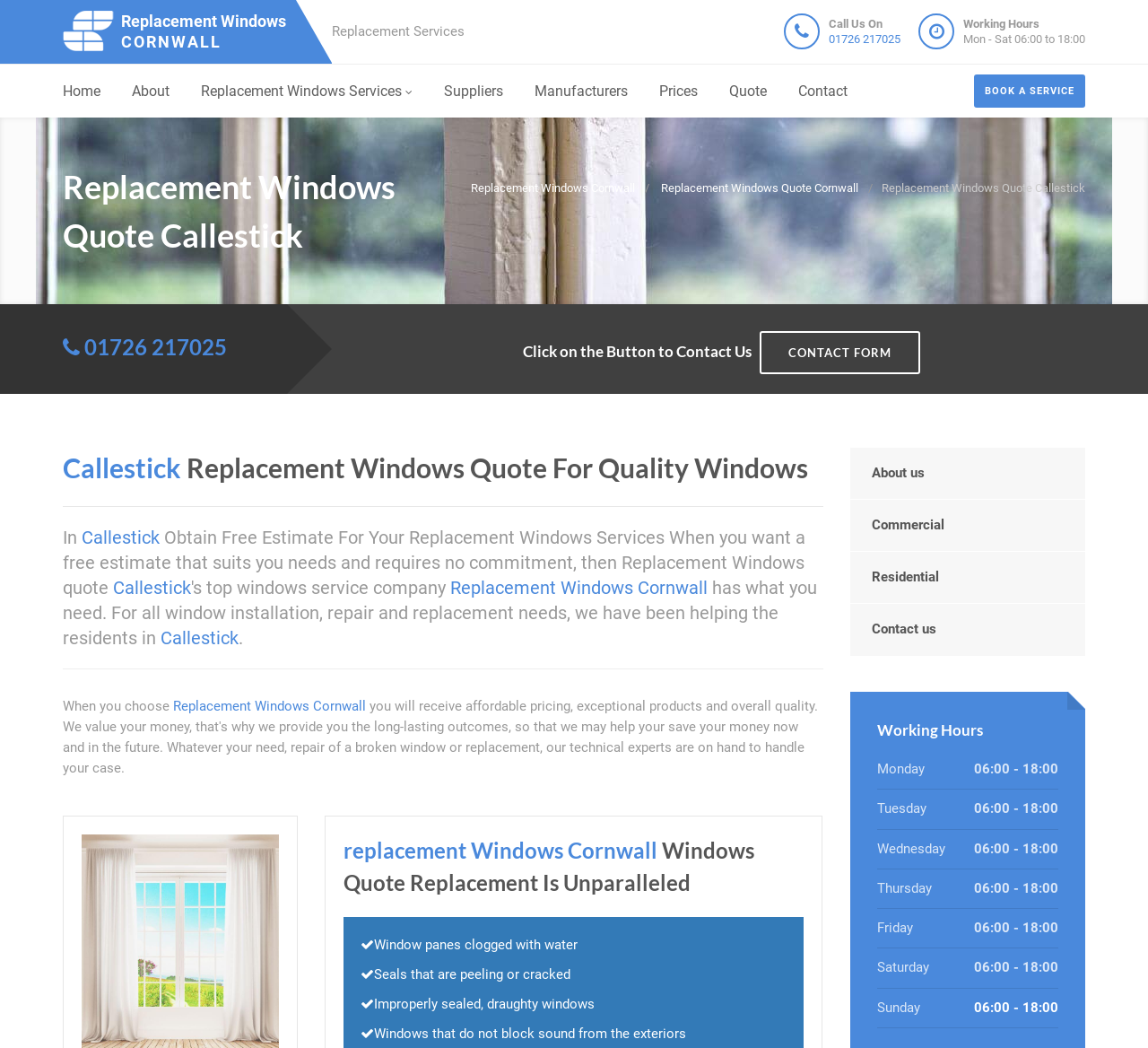Offer a meticulous description of the webpage's structure and content.

This webpage is about Replacement Windows Cornwall, a local window business in Callestick, Cornwall. At the top left corner, there is a logo of Replacement Windows Cornwall, accompanied by a link to the company's homepage. Next to the logo, there is a heading that reads "Replacement Services". 

On the top right side, there are two tables with contact information. The first table displays the phone number "01726 217025" with a "Call Us On" label, while the second table shows the working hours, which are from Monday to Saturday, 06:00 to 18:00. 

Below the contact information, there is a navigation menu with links to various pages, including "Home", "About", "Replacement Windows Services", "Suppliers", "Manufacturers", "Prices", "Quote", and "Contact". 

The main content of the webpage is divided into several sections. The first section has a heading that reads "Replacement Windows Quote Callestick" and provides information about obtaining a free estimate for replacement window services. 

The second section has a heading that reads "Callestick Replacement Windows Quote For Quality Windows" and describes the services offered by Replacement Windows Cornwall. 

The third section lists some common issues with windows, including water-clogged window panes, peeling or cracked seals, improperly sealed windows, and windows that do not block sound from the exterior. 

On the right side of the webpage, there are links to "About us", "Commercial", "Residential", and "Contact us" pages. Below these links, there is a table displaying the working hours again. 

Throughout the webpage, there are several headings and links that provide easy navigation and access to more information about Replacement Windows Cornwall and their services.